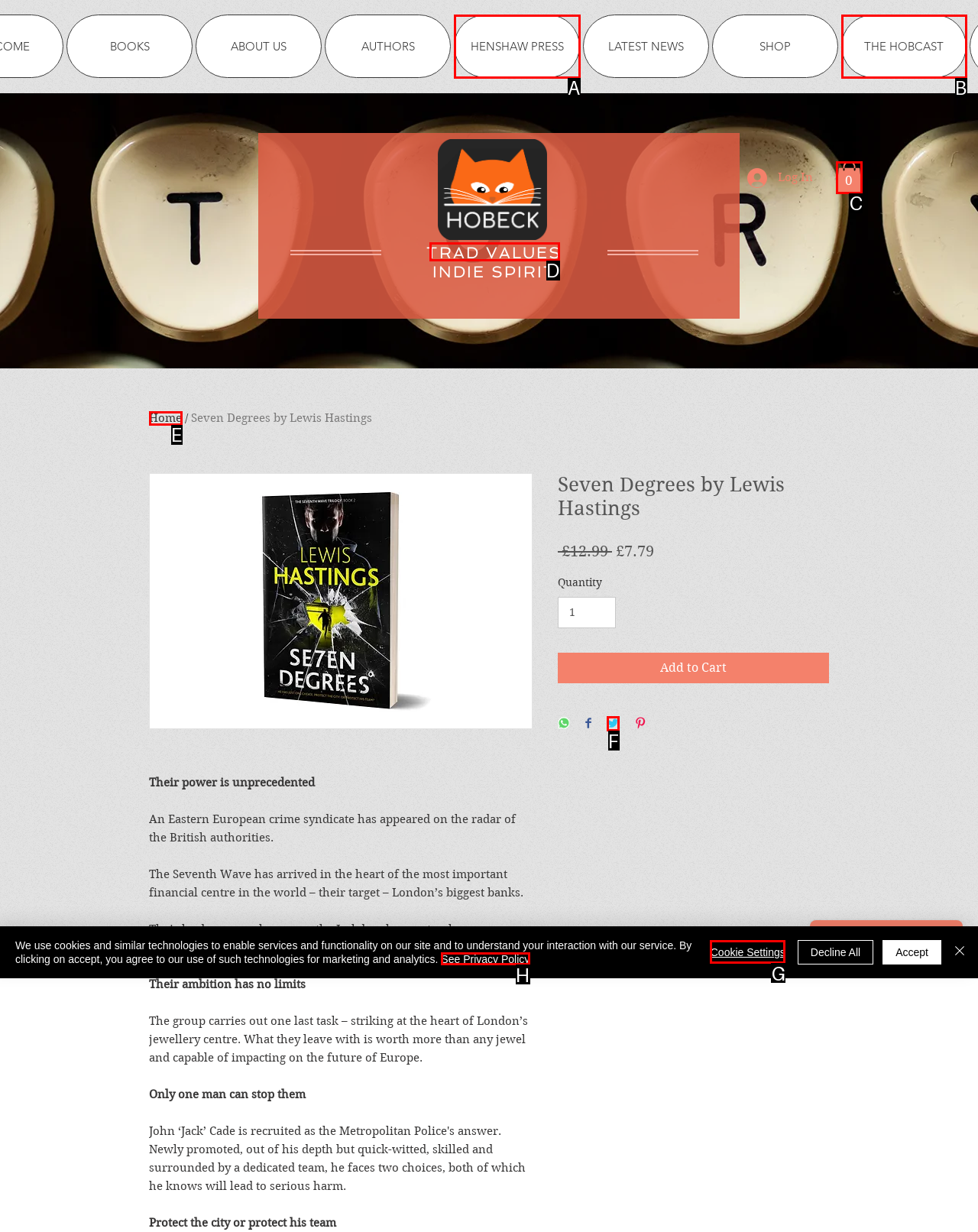Choose the HTML element that needs to be clicked for the given task: Click the Cart with 0 items button Respond by giving the letter of the chosen option.

C